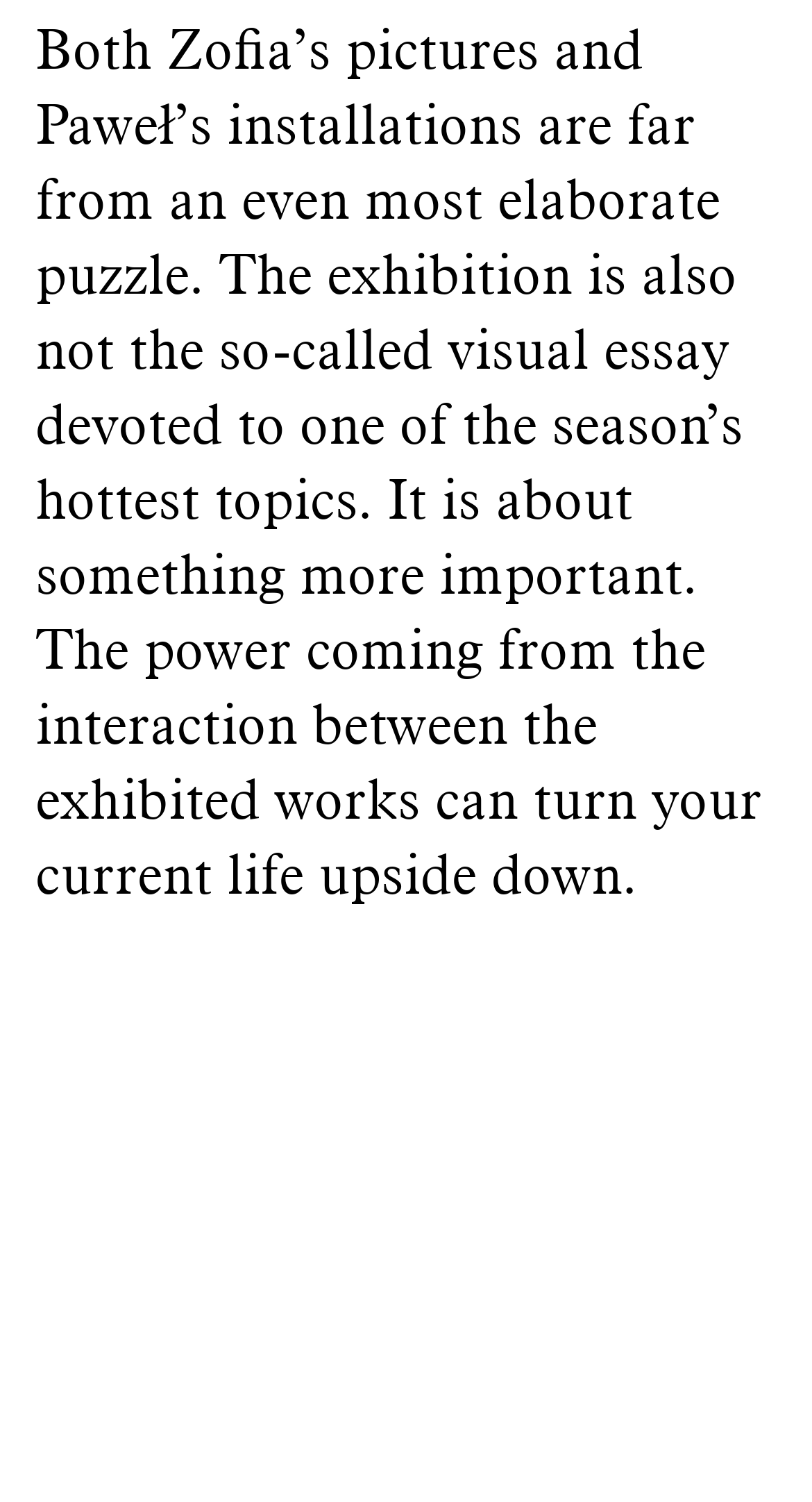Respond with a single word or phrase for the following question: 
How many social media links are there?

2